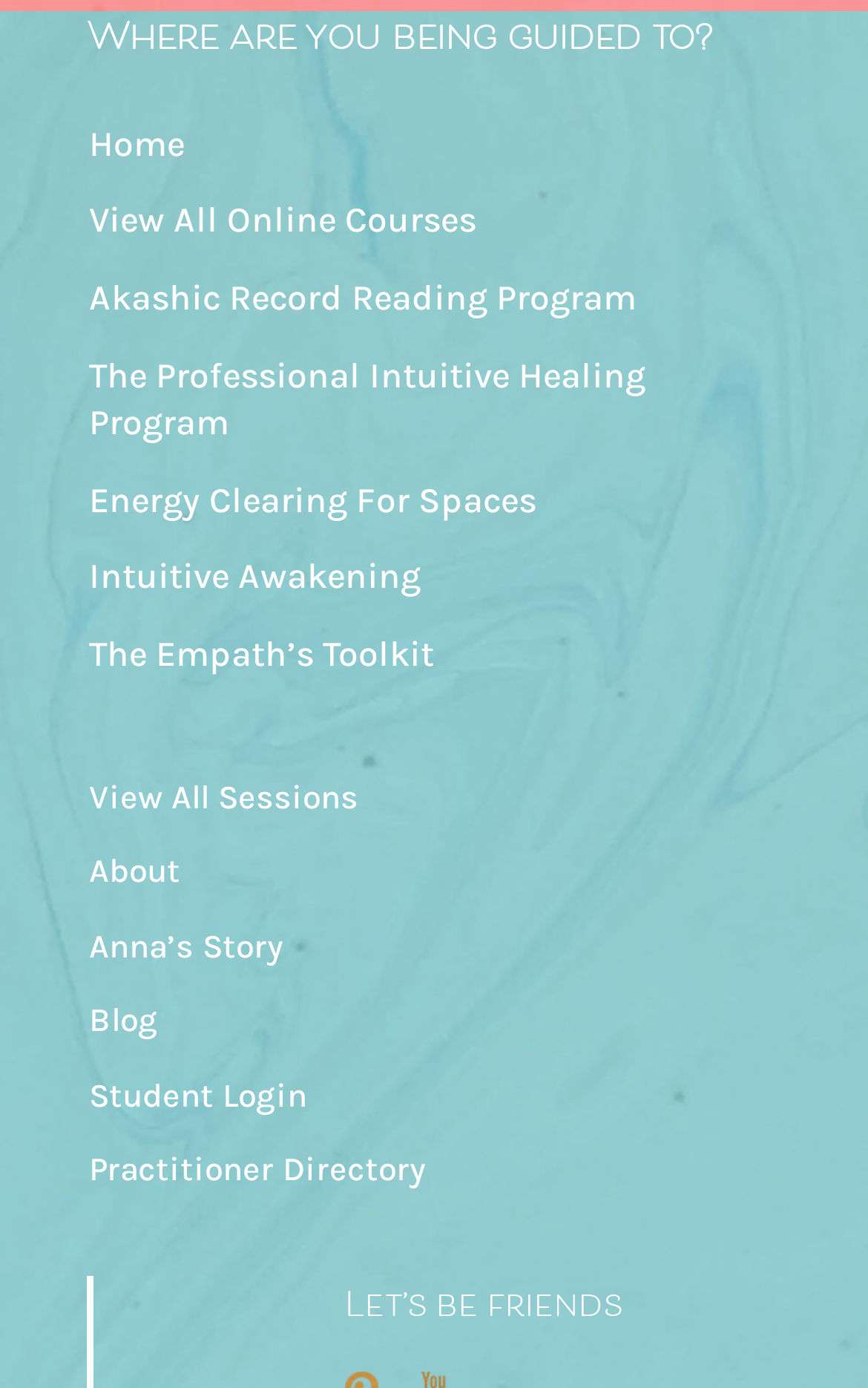What is the first link on the webpage?
From the image, provide a succinct answer in one word or a short phrase.

Home